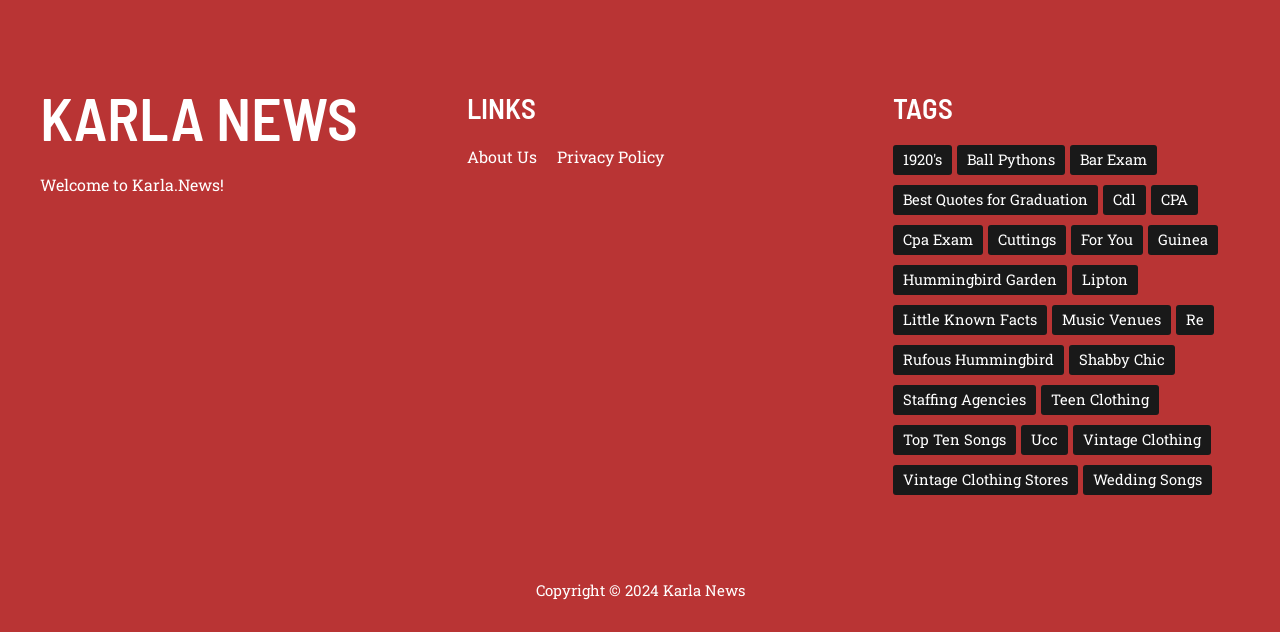Determine the bounding box coordinates of the section I need to click to execute the following instruction: "Learn about Vintage Clothing". Provide the coordinates as four float numbers between 0 and 1, i.e., [left, top, right, bottom].

[0.838, 0.673, 0.946, 0.721]